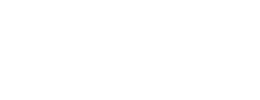What is Rogue Fitness known for?
Based on the screenshot, answer the question with a single word or phrase.

High-quality fitness equipment and gear